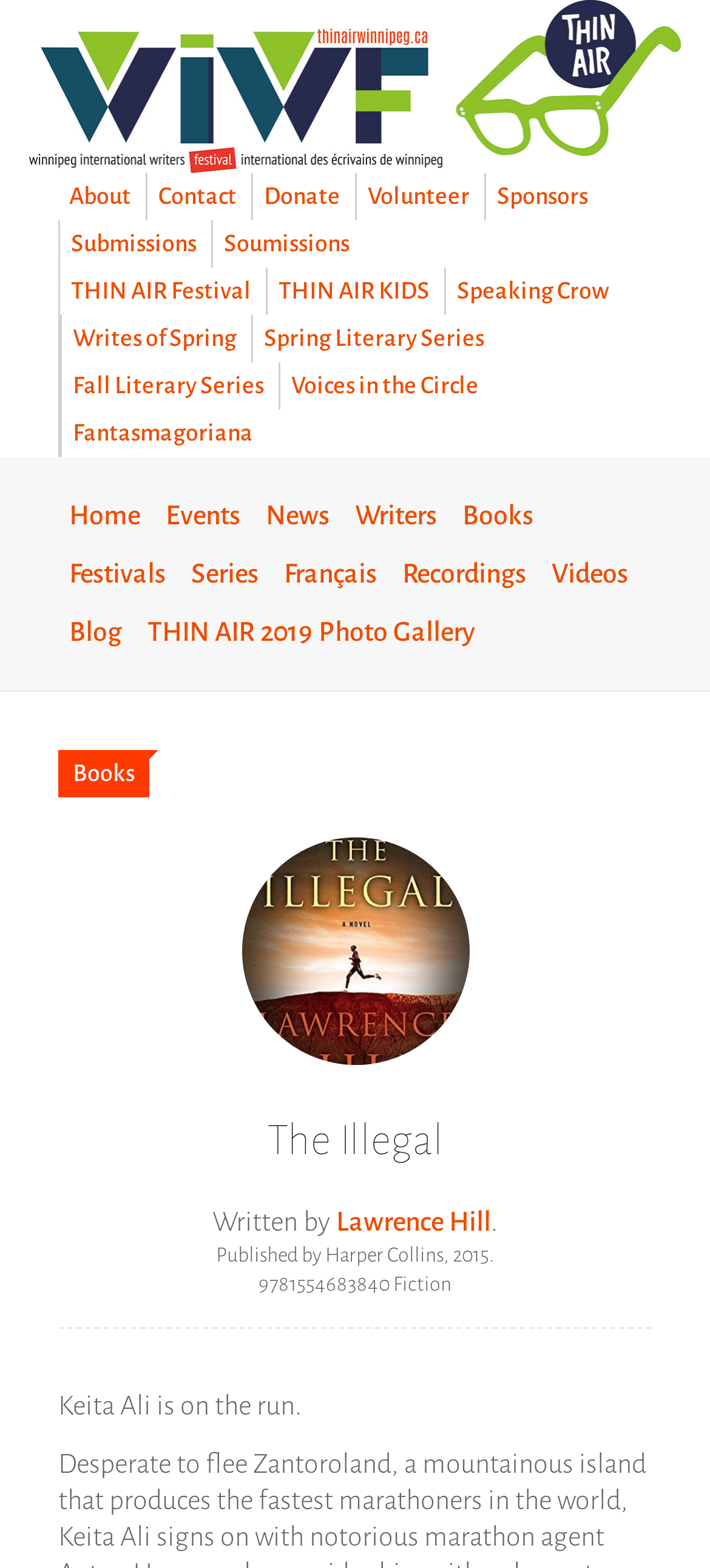Please identify the bounding box coordinates of the area that needs to be clicked to follow this instruction: "Click on the 'Donate' link".

[0.356, 0.11, 0.495, 0.14]